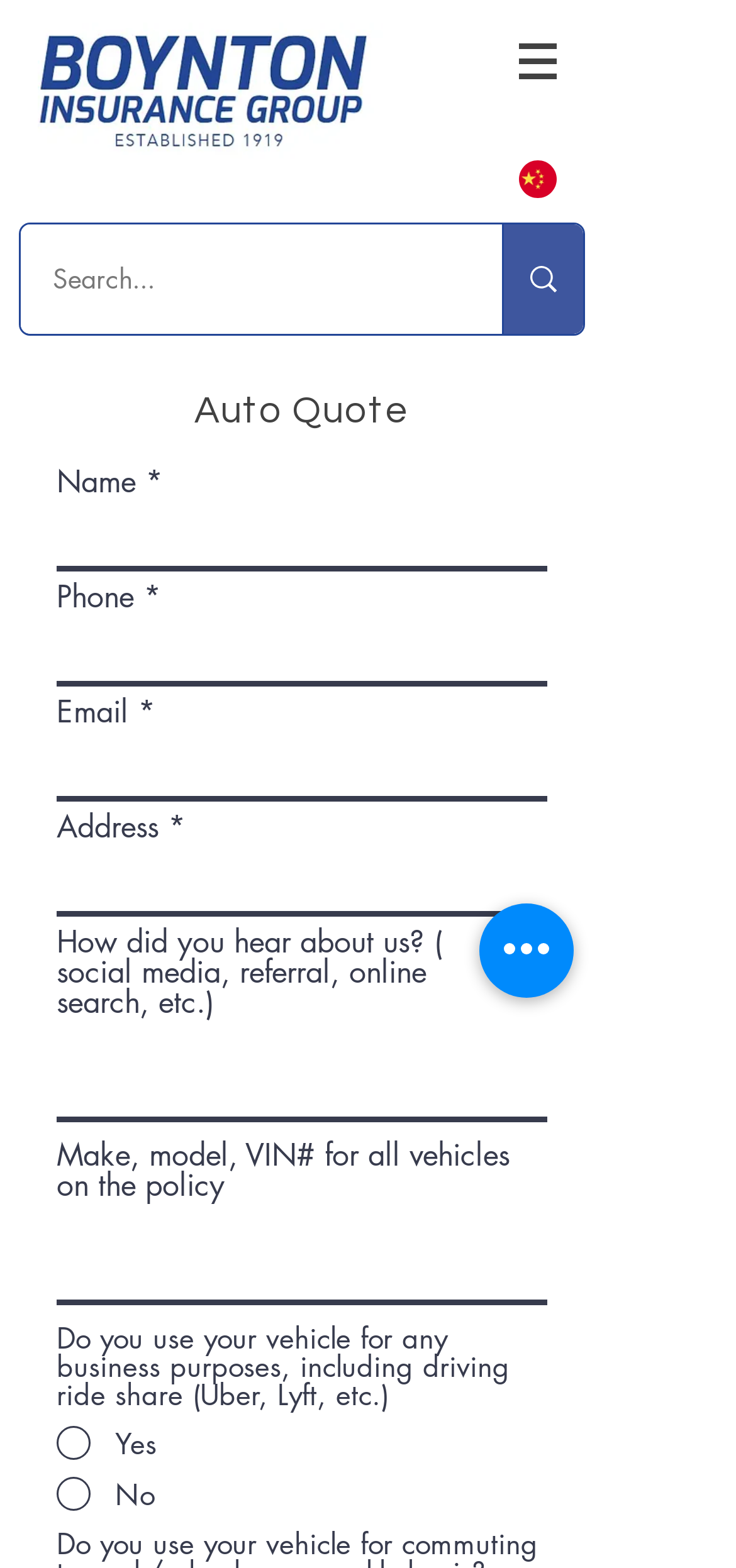Use a single word or phrase to answer the question:
What is the purpose of the 'Quick actions' button?

Perform quick actions